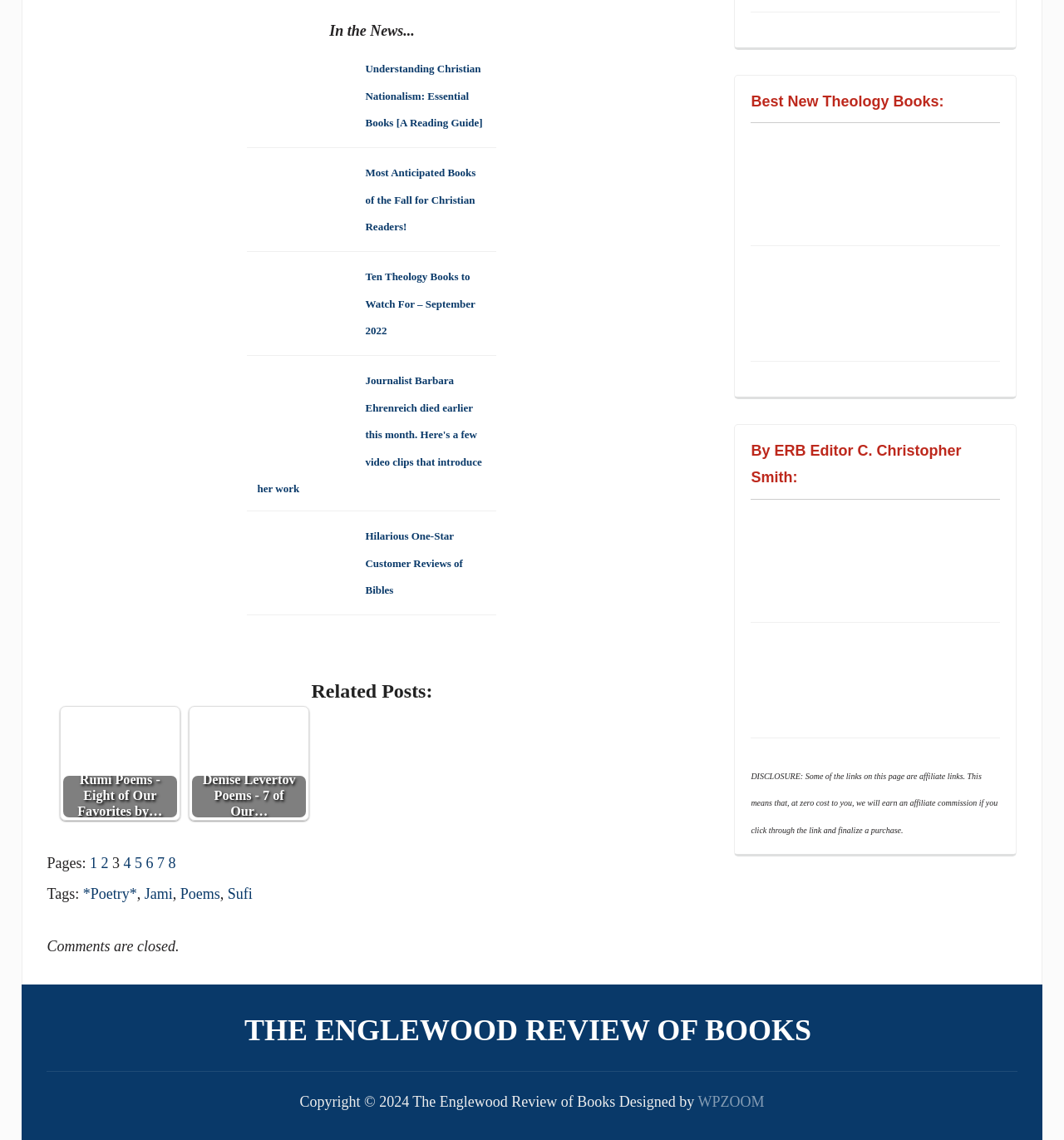Extract the bounding box coordinates for the UI element described by the text: "Best Of The Best". The coordinates should be in the form of [left, top, right, bottom] with values between 0 and 1.

None